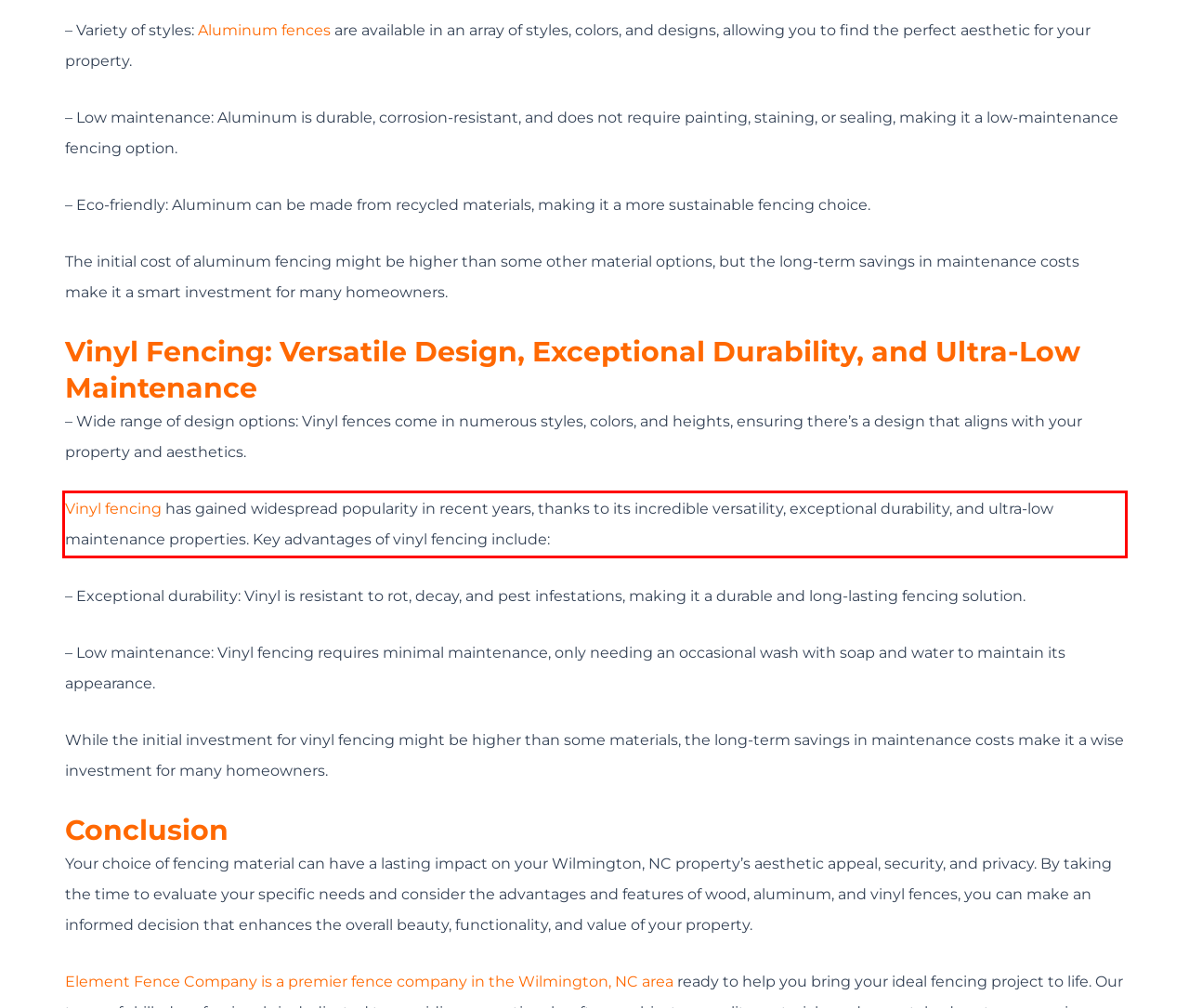Please examine the webpage screenshot and extract the text within the red bounding box using OCR.

Vinyl fencing has gained widespread popularity in recent years, thanks to its incredible versatility, exceptional durability, and ultra-low maintenance properties. Key advantages of vinyl fencing include: